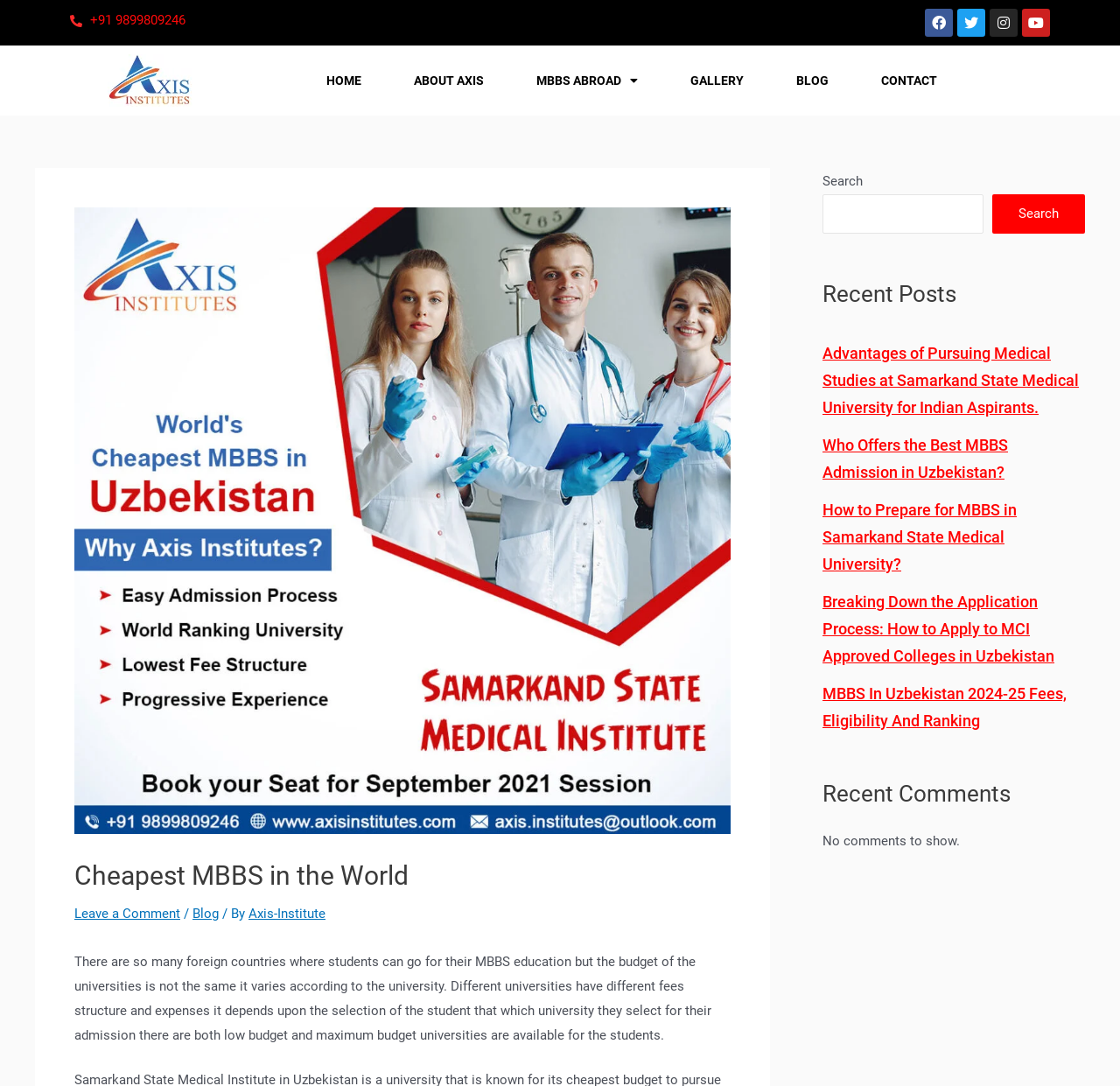Identify the bounding box of the UI element that matches this description: "October 2021".

None